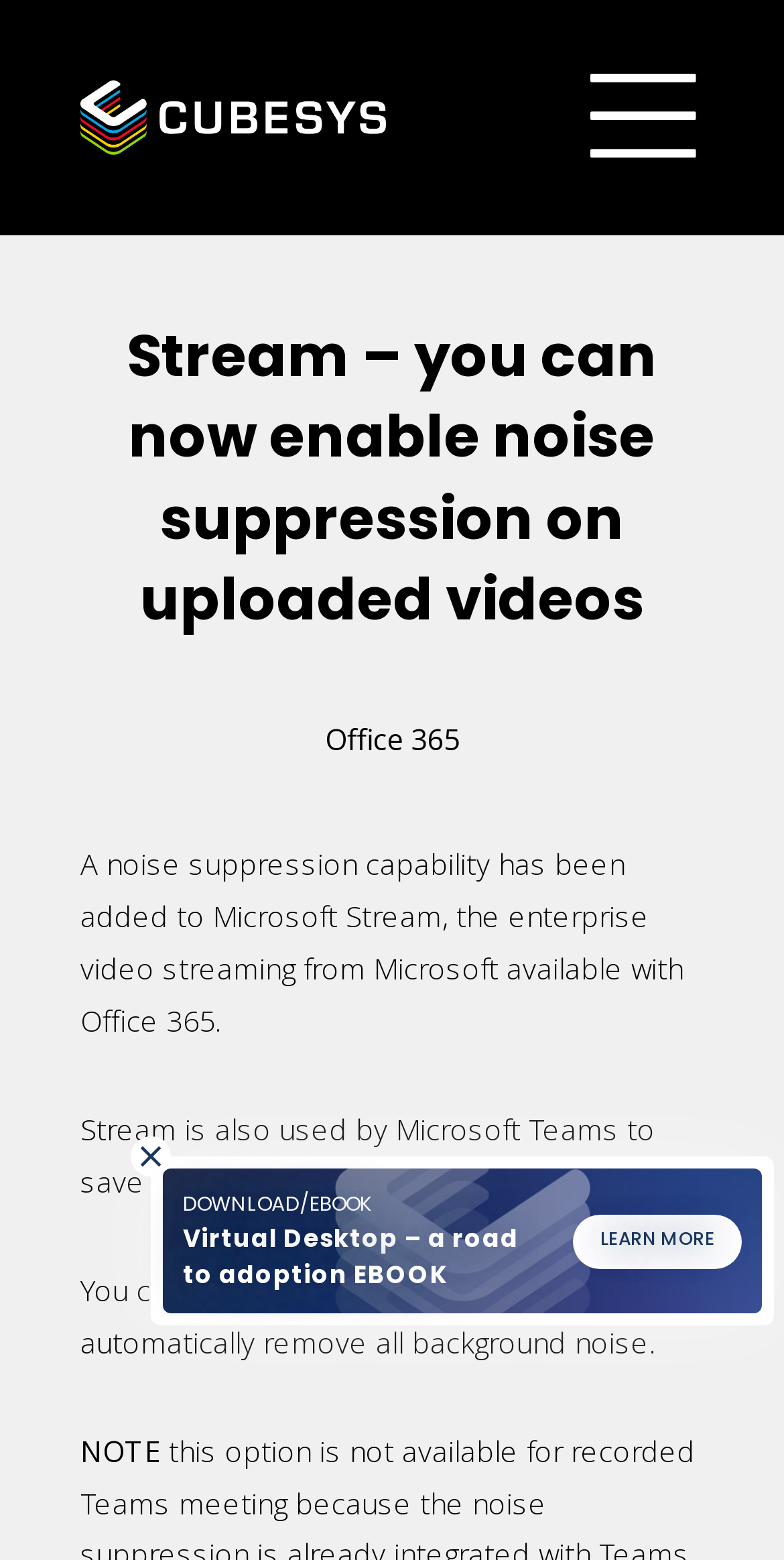Please indicate the bounding box coordinates of the element's region to be clicked to achieve the instruction: "Click the support link". Provide the coordinates as four float numbers between 0 and 1, i.e., [left, top, right, bottom].

[0.103, 0.268, 0.897, 0.3]